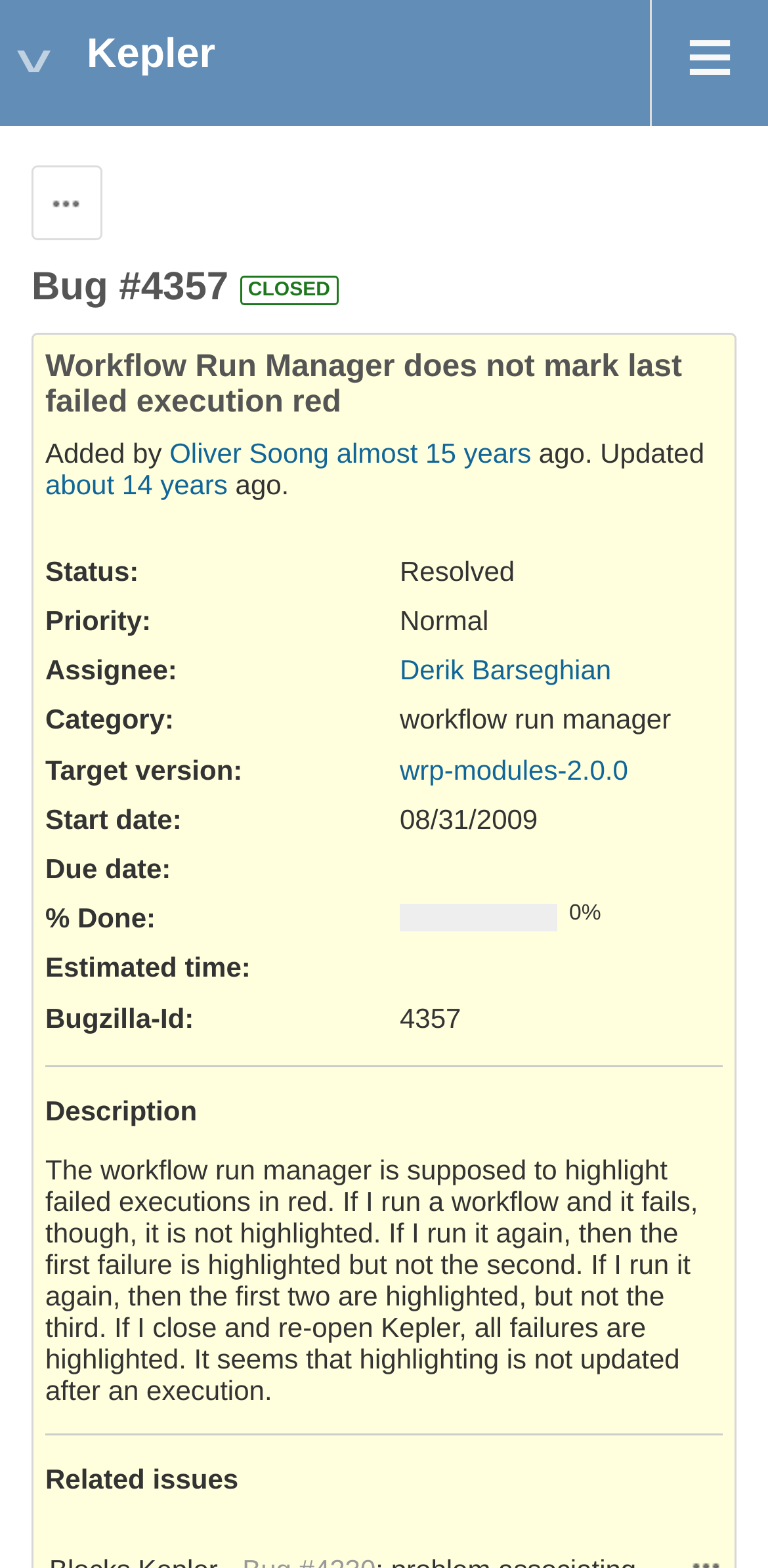What is the target version of the bug?
Using the information presented in the image, please offer a detailed response to the question.

I found the answer by looking at the 'Target version:' label and its corresponding link 'wrp-modules-2.0.0' on the webpage.